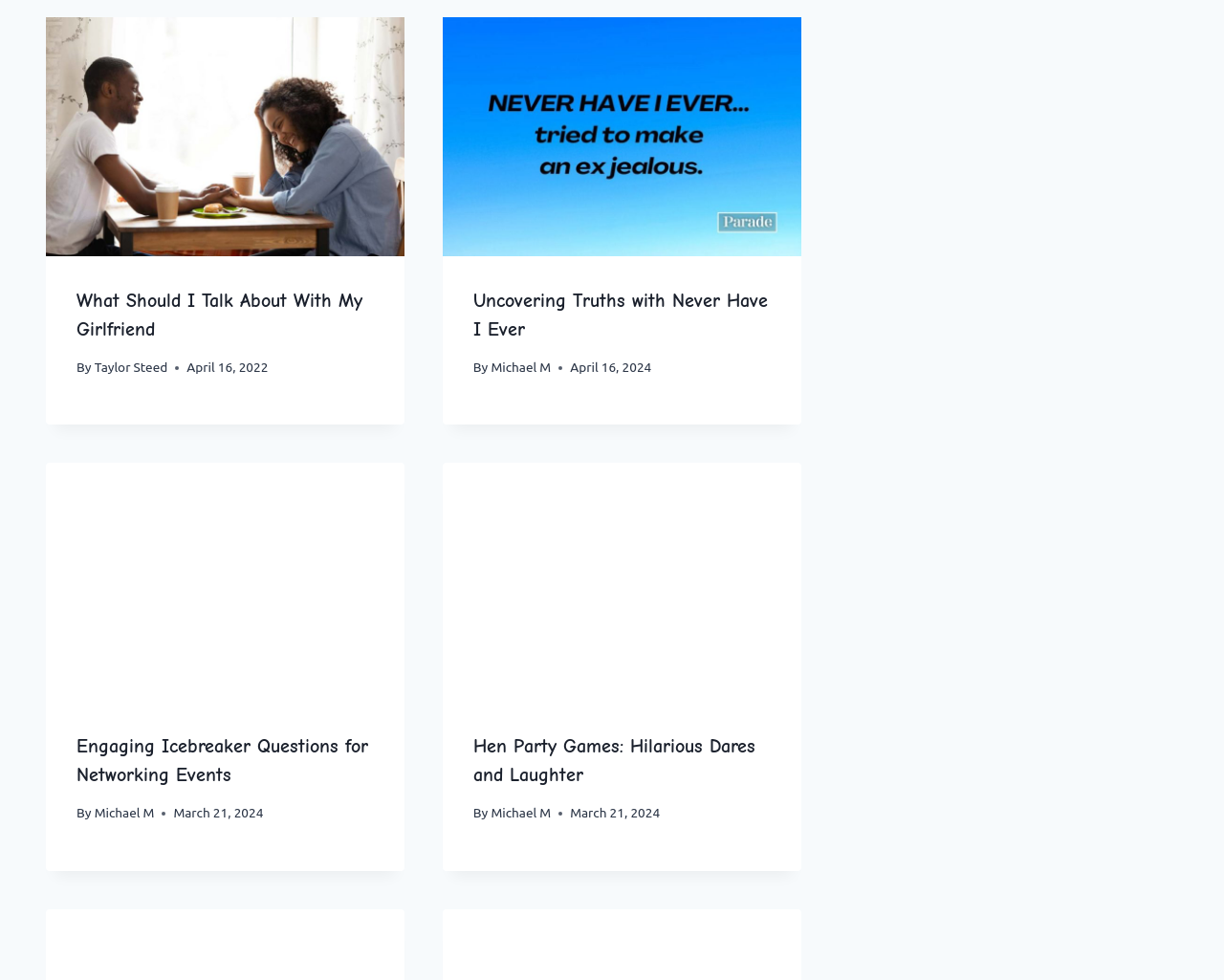Determine the bounding box coordinates of the clickable element to achieve the following action: 'Learn about engaging icebreaker questions for networking events'. Provide the coordinates as four float values between 0 and 1, formatted as [left, top, right, bottom].

[0.038, 0.473, 0.33, 0.716]